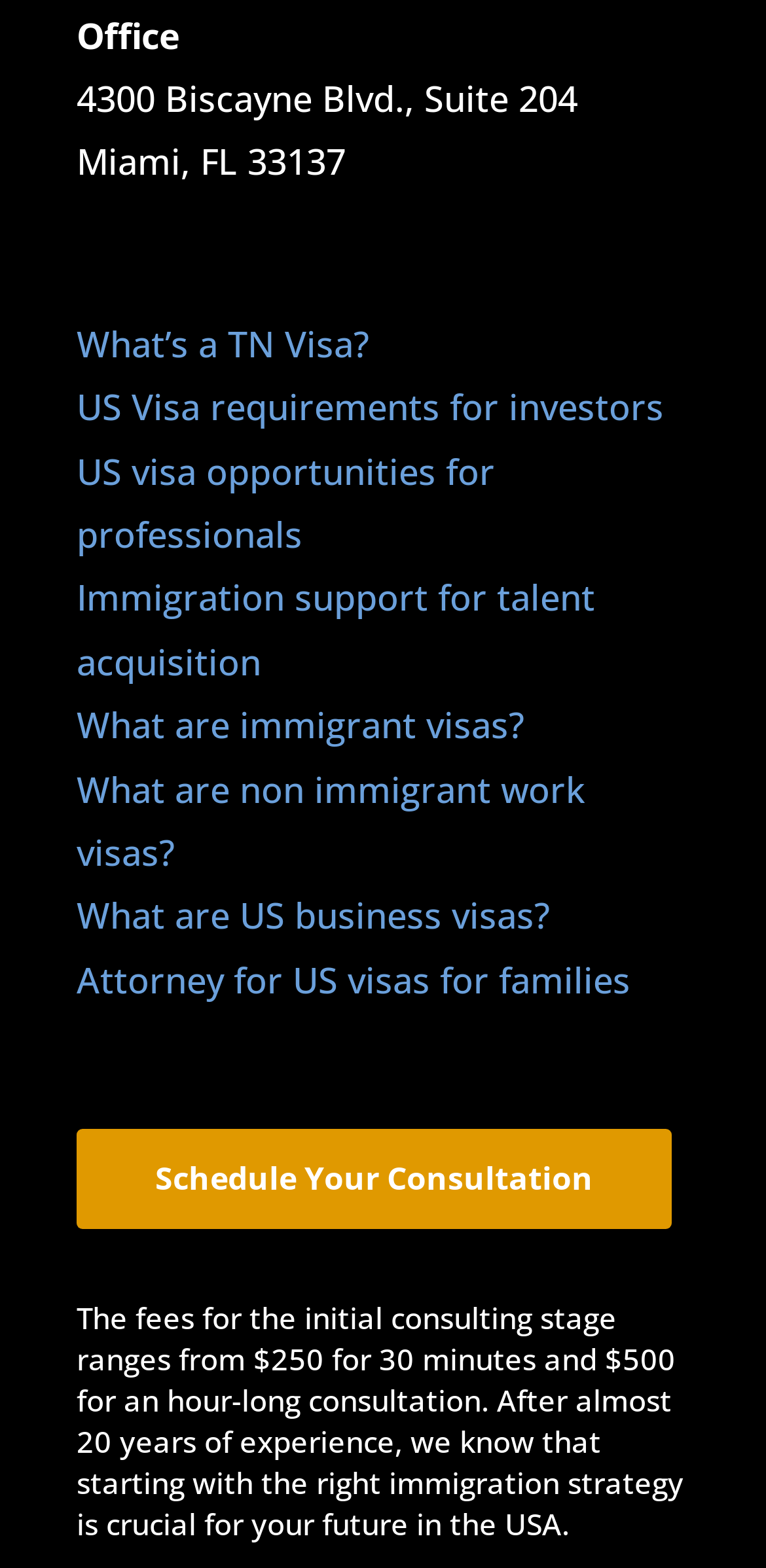What is the address of the office?
Provide a short answer using one word or a brief phrase based on the image.

4300 Biscayne Blvd., Suite 204